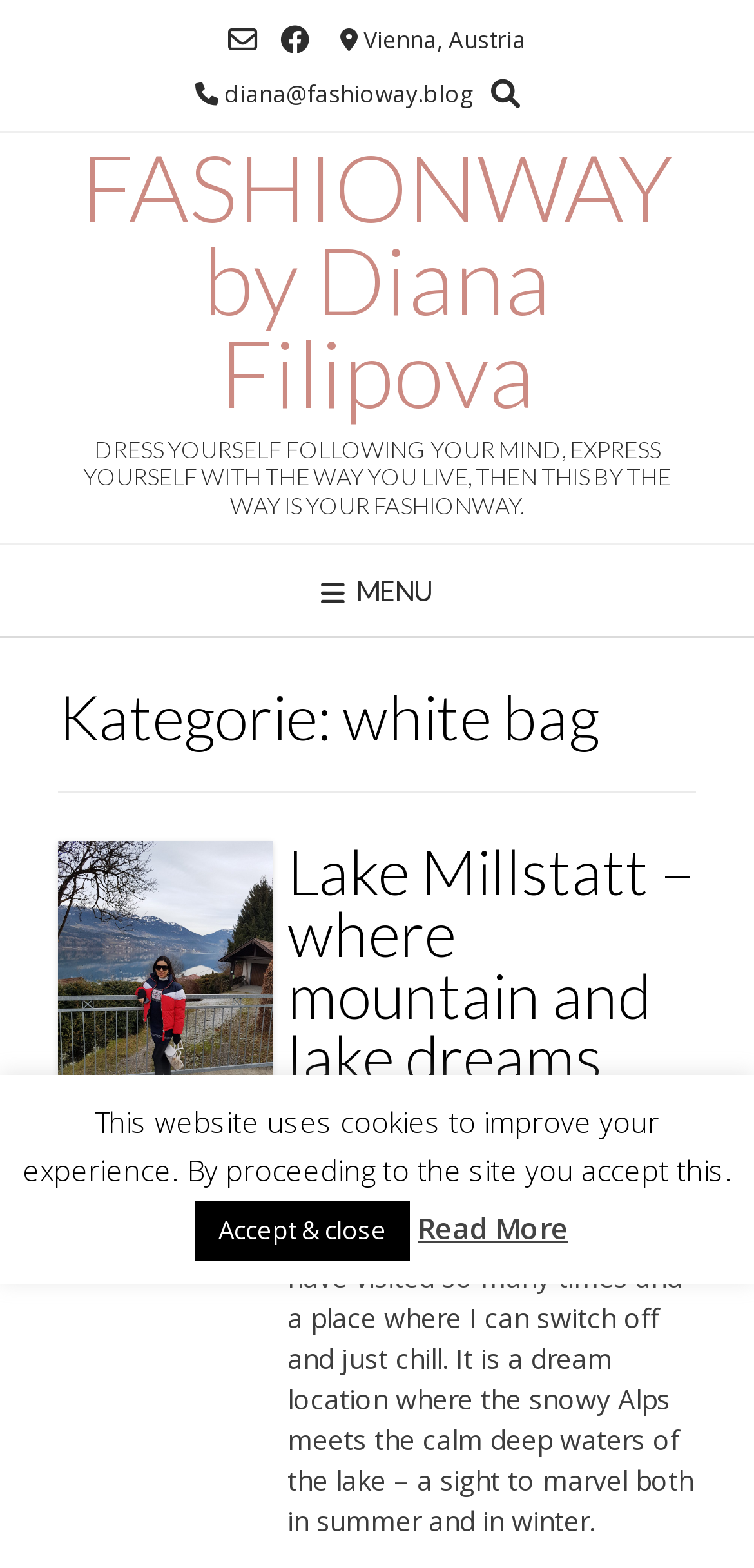Identify the bounding box coordinates for the element that needs to be clicked to fulfill this instruction: "check conferences". Provide the coordinates in the format of four float numbers between 0 and 1: [left, top, right, bottom].

None